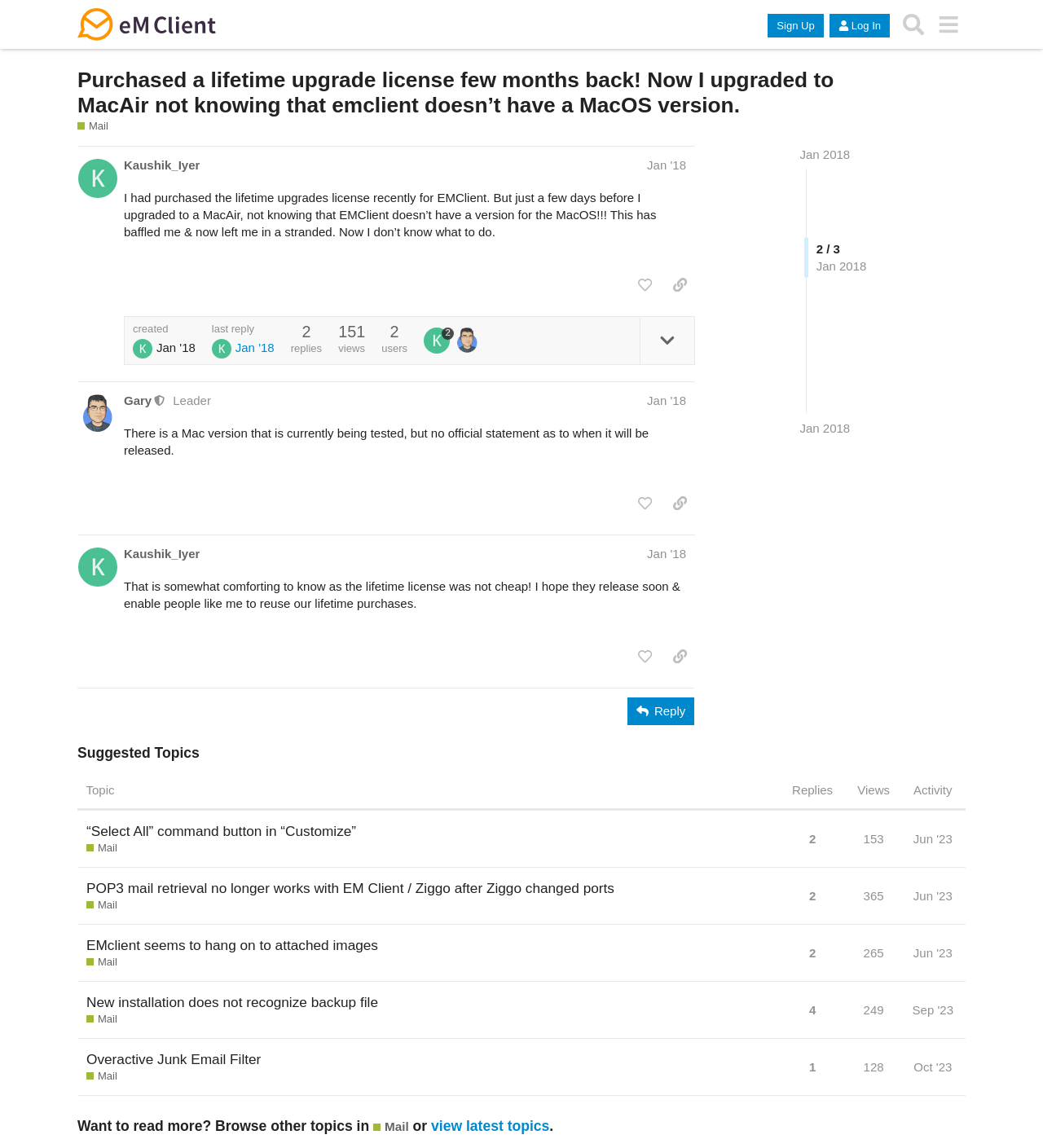Give a succinct answer to this question in a single word or phrase: 
How many posts are there in this topic?

3